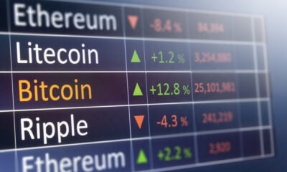Offer a detailed narrative of the scene shown in the image.

The image displays a digital cryptocurrency market overview, showcasing five major cryptocurrencies: Ethereum, Litecoin, Bitcoin, and Ripple. Each cryptocurrency is accompanied by its percentage change in value, highlighting market trends. Notably, Bitcoin stands out with a significant increase of +12.8%, indicating a strong performance compared to the other currencies. Litecoin has also shown a modest rise of +1.2%, while Ripple has experienced a decrease of -4.3%. Ethereum's value change is marked by a drop of -8.4%. The visual representation emphasizes the dynamic nature of cryptocurrency trading, reflecting both upward and downward shifts in market sentiment.